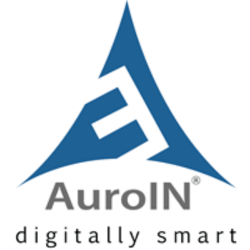Outline with detail what the image portrays.

The image features the logo of AuroIN, a digital marketing company known for its expertise in SEO services. The logo design includes a stylized triangle in blue, signifying innovation and progress, intertwined with the company name "AuroIN" prominently displayed beneath. The tagline "digitally smart" underscores the brand's commitment to providing intelligent digital marketing solutions. This visual branding reflects AuroIN's focus on staying ahead in the competitive landscape of digital marketing, particularly in response to recent Google algorithm updates that influence online visibility. The logo represents the company's dedication to helping clients enhance their search engine rankings and overall digital presence.